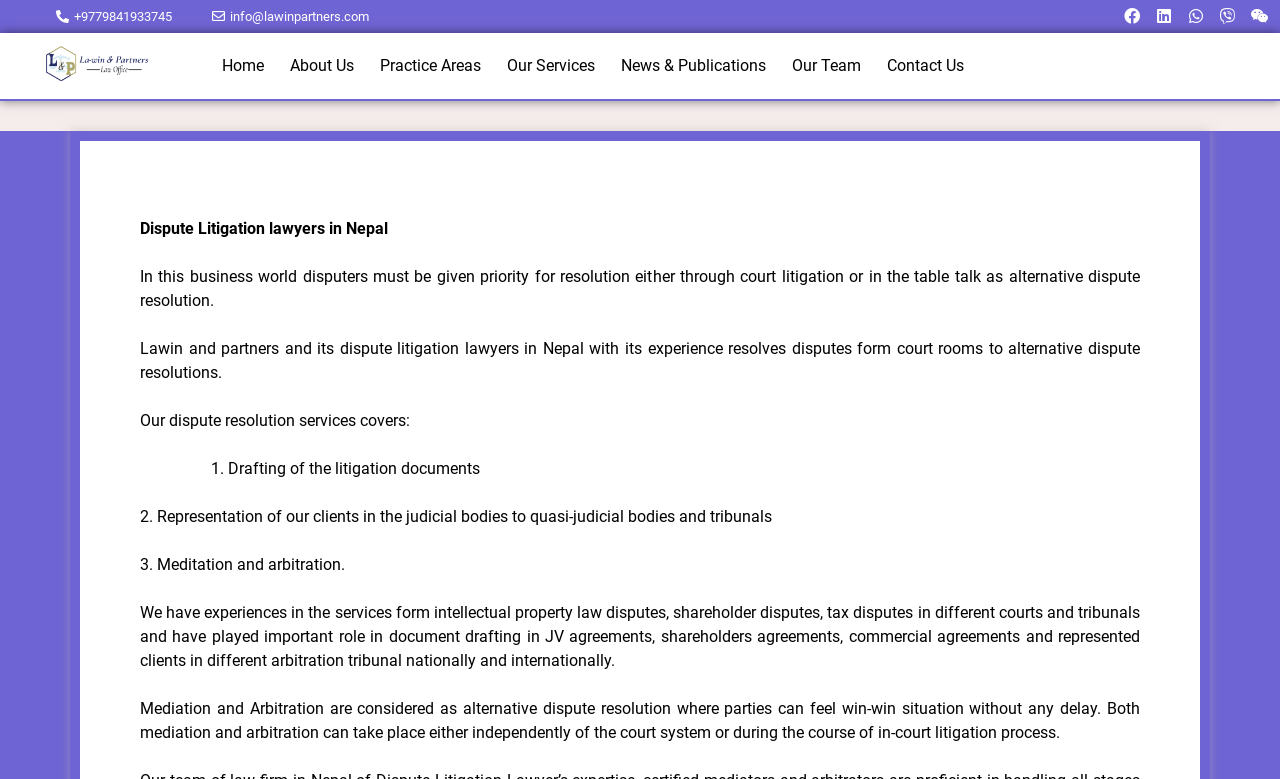Produce a meticulous description of the webpage.

The webpage is about Dispute Litigation lawyers in Nepal, specifically Lawin and partners. At the top, there are several buttons and links, including a phone number, email address, and social media links to Facebook, Linkedin, Whatsapp, Viber, and Weixin. Below these, there is a navigation menu with links to Home, About Us, Practice Areas, Our Services, News & Publications, Our Team, and Contact Us.

The main content of the webpage starts with a heading "Dispute Litigation lawyers in Nepal" followed by a paragraph explaining the importance of dispute resolution in the business world. The text continues to describe the services offered by Lawin and partners, including dispute resolution through court litigation and alternative dispute resolution methods.

There is a list of specific services provided, including drafting of litigation documents, representation in judicial bodies, and mediation and arbitration. The webpage also highlights the experience of Lawin and partners in handling various types of disputes, including intellectual property law disputes, shareholder disputes, and tax disputes, as well as their expertise in document drafting and arbitration.

The webpage concludes with a section discussing mediation and arbitration as alternative dispute resolution methods, emphasizing their benefits in achieving a win-win situation without delay.